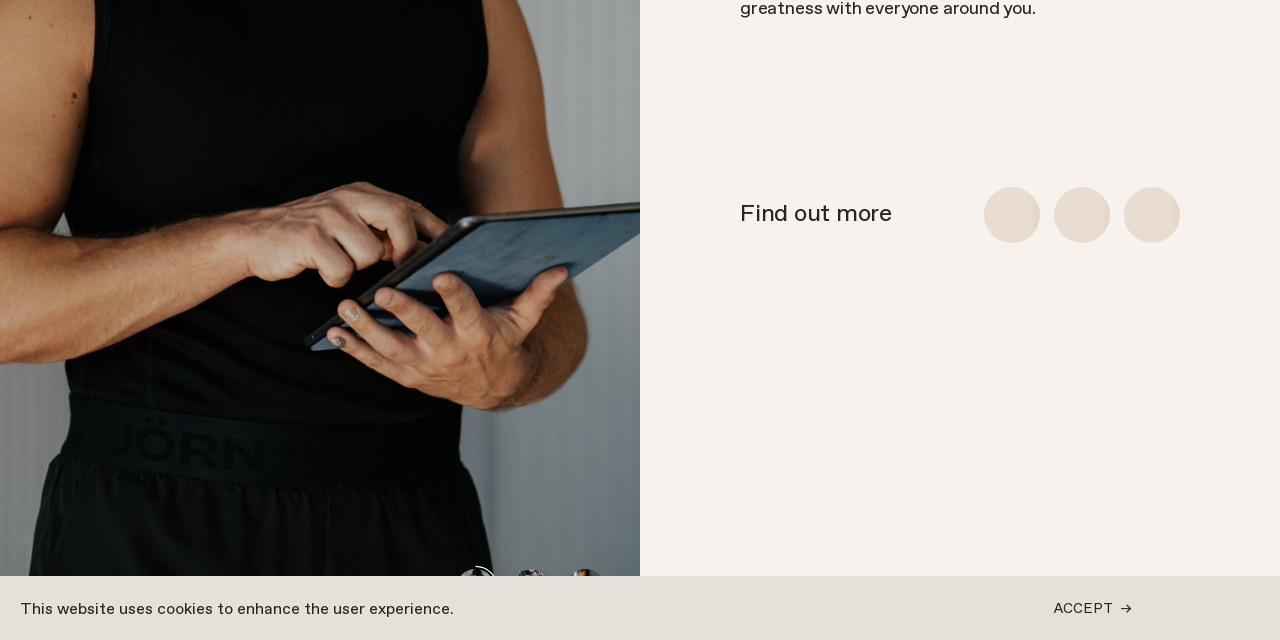Determine the bounding box for the UI element that matches this description: "Accept".

[0.723, 0.912, 0.984, 0.988]